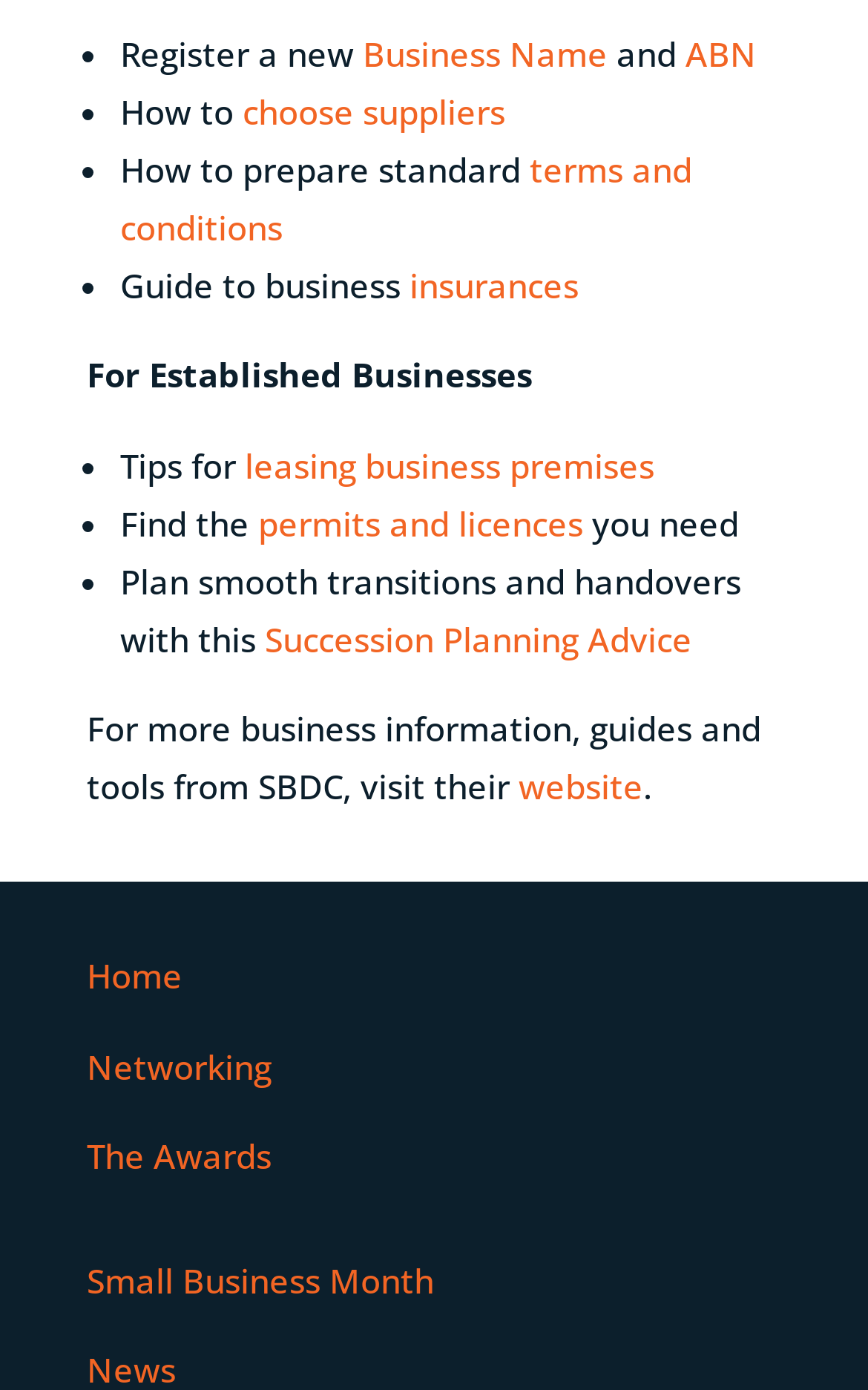Analyze the image and deliver a detailed answer to the question: What is the organization mentioned at the bottom of the webpage?

The organization mentioned at the bottom of the webpage is SBDC, which is likely a business development center that provides resources and guides for businesses, as indicated by the text 'For more business information, guides and tools from SBDC, visit their website'.